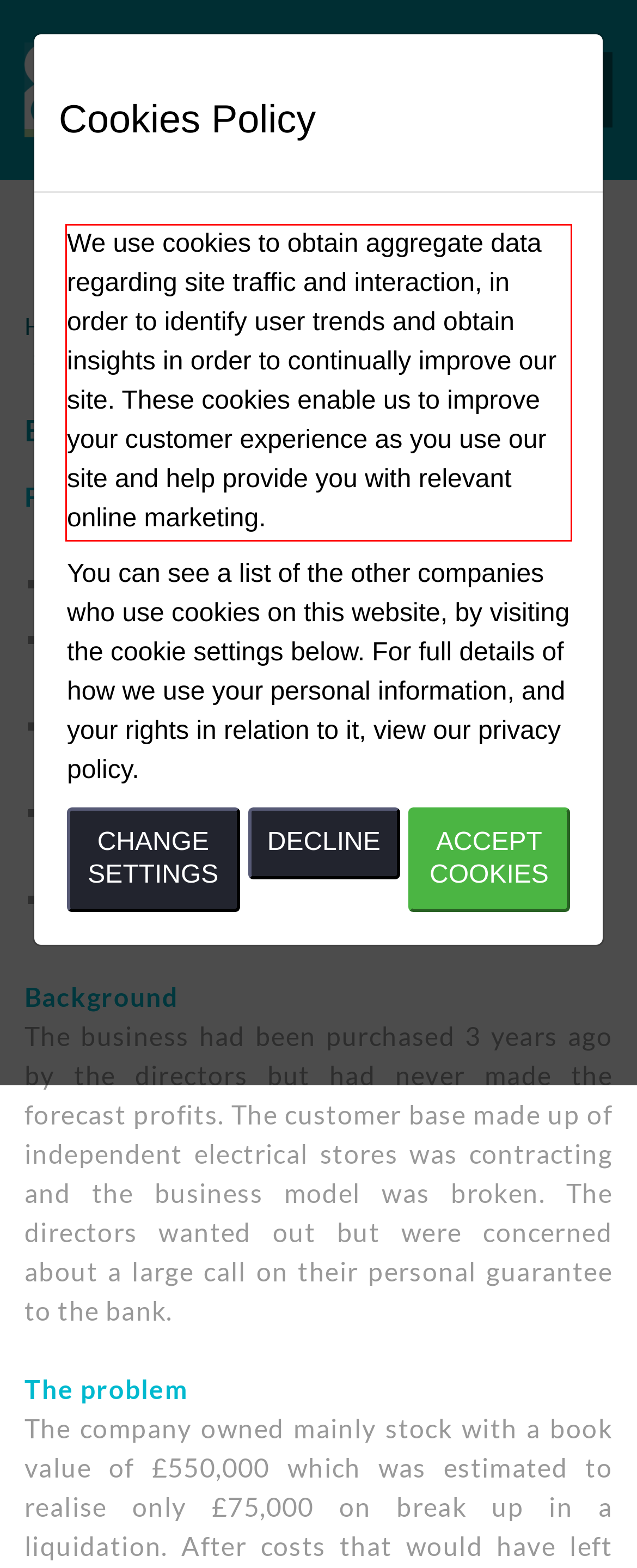You are given a screenshot with a red rectangle. Identify and extract the text within this red bounding box using OCR.

We use cookies to obtain aggregate data regarding site traffic and interaction, in order to identify user trends and obtain insights in order to continually improve our site. These cookies enable us to improve your customer experience as you use our site and help provide you with relevant online marketing.